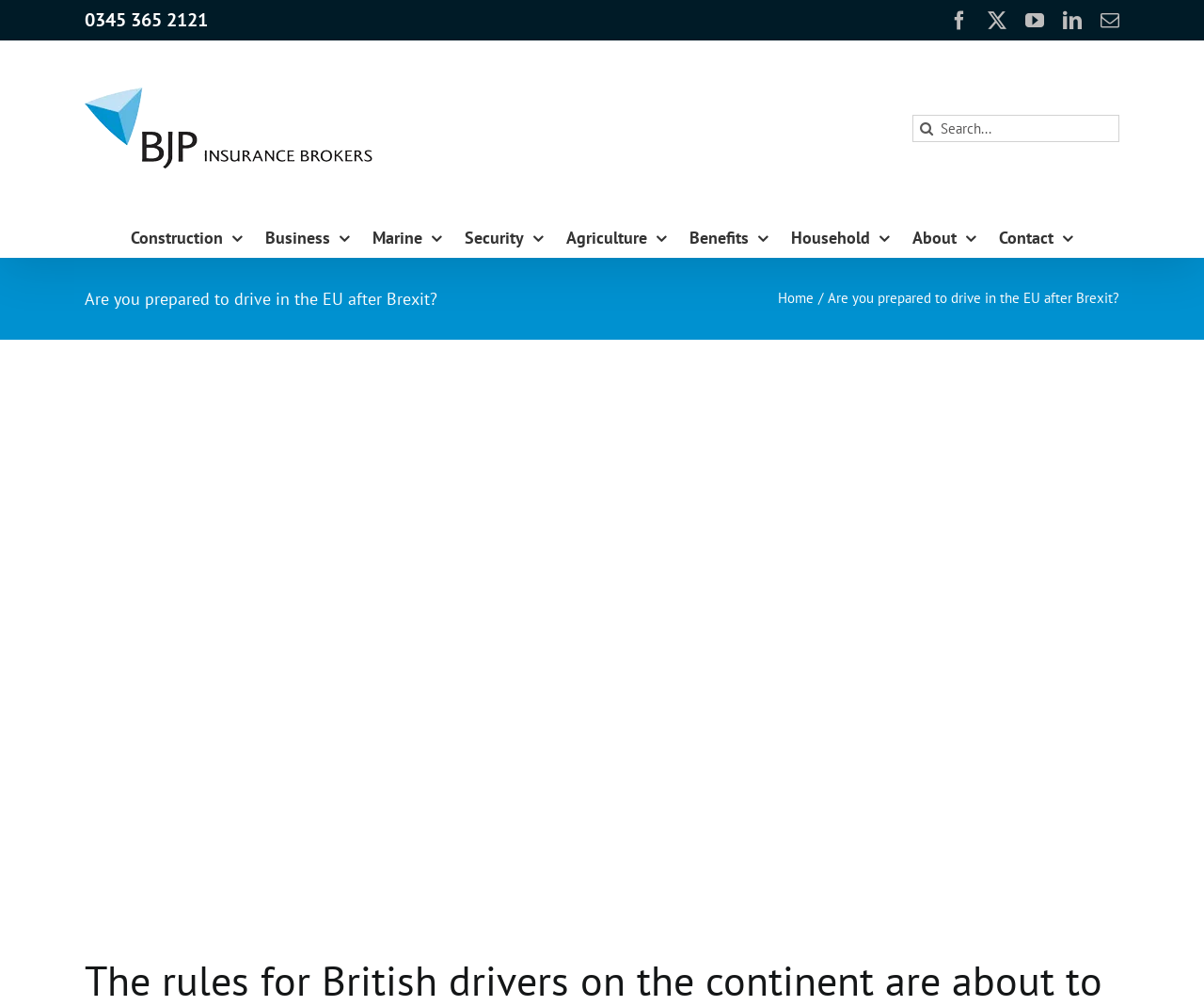Analyze the image and provide a detailed answer to the question: How many main menu items are there?

I looked at the main menu and counted the number of links, which are Construction, Business, Marine, Security, Agriculture, Benefits, Household, About, and Contact, so there are 9 main menu items.